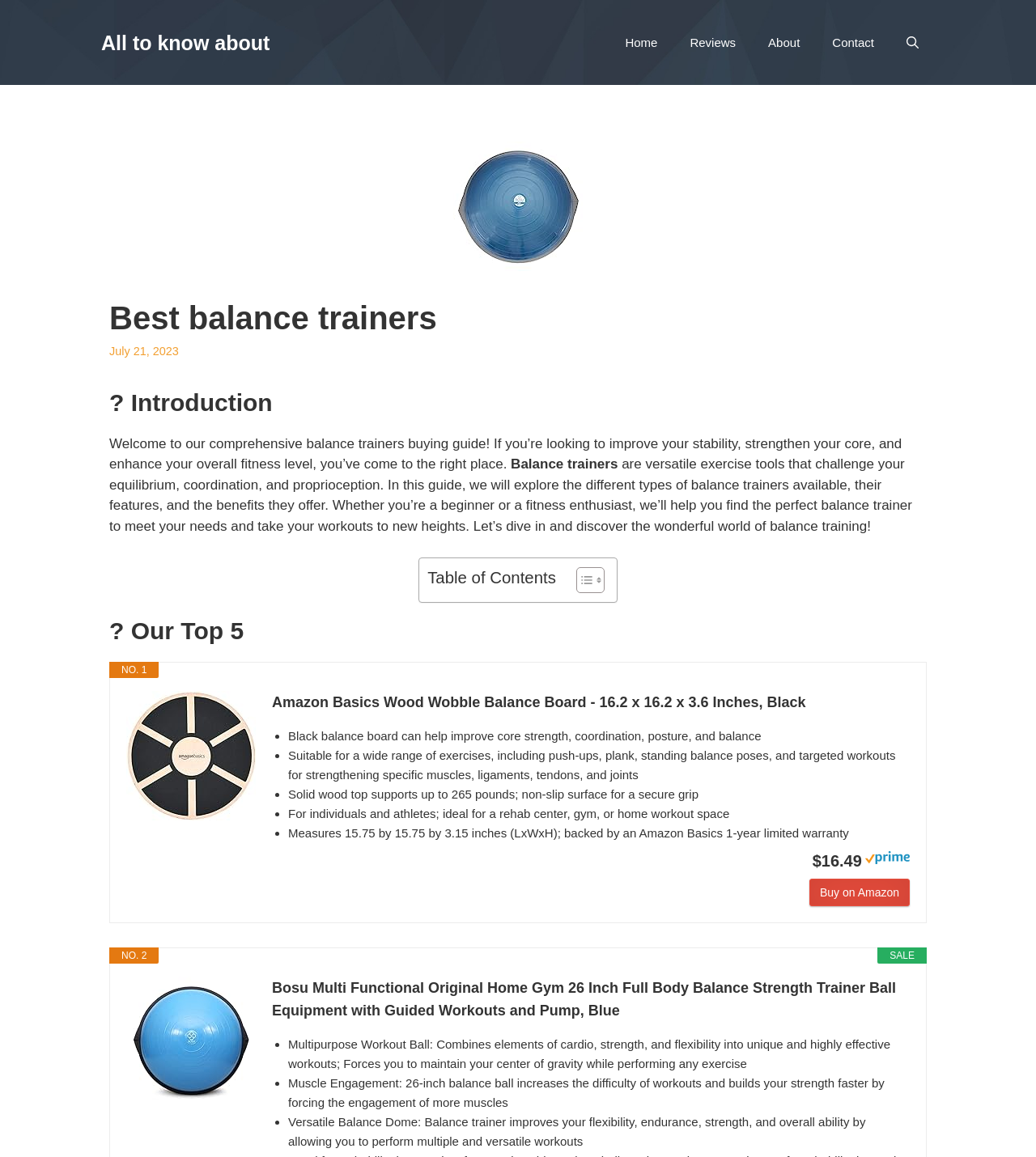Identify and provide the bounding box for the element described by: "Buy on Amazon".

[0.781, 0.759, 0.878, 0.783]